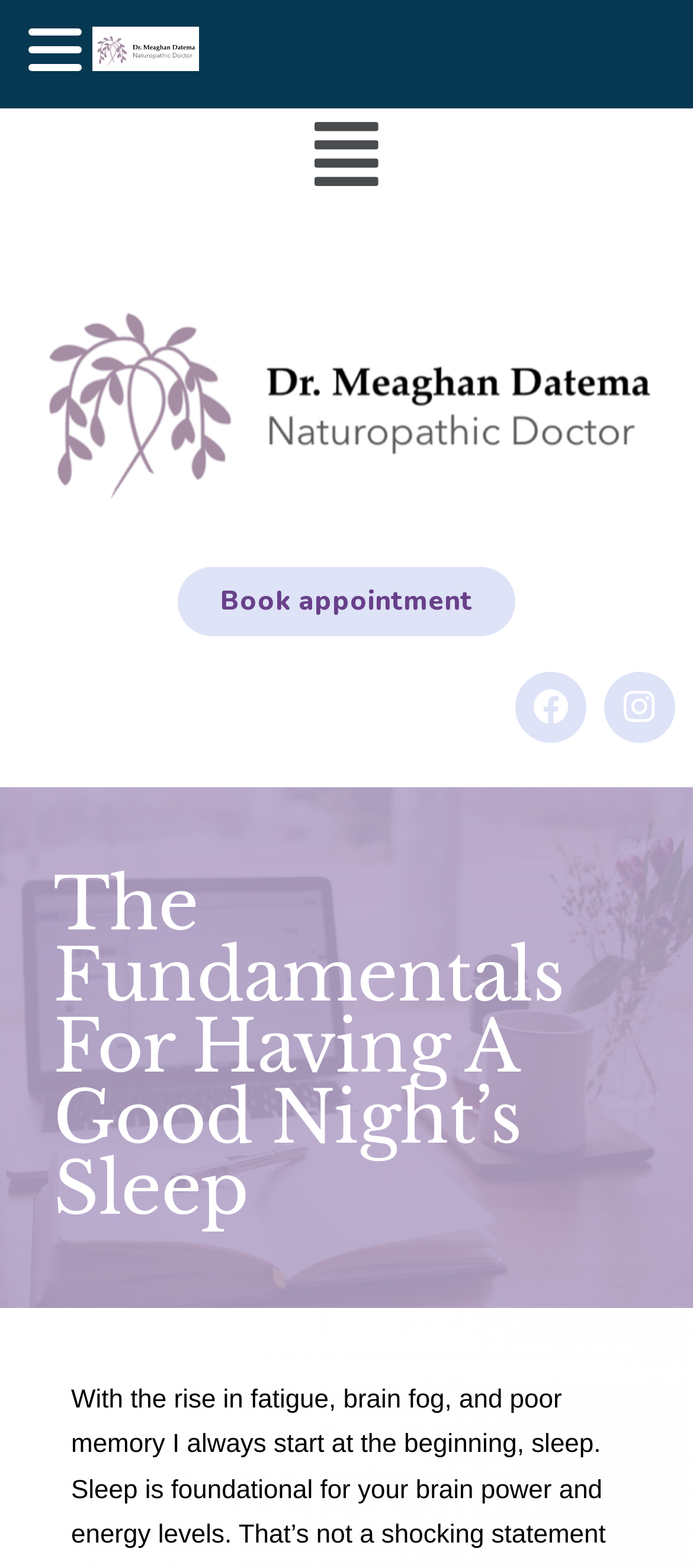Answer this question in one word or a short phrase: What is the profession of the person associated with this webpage?

ND